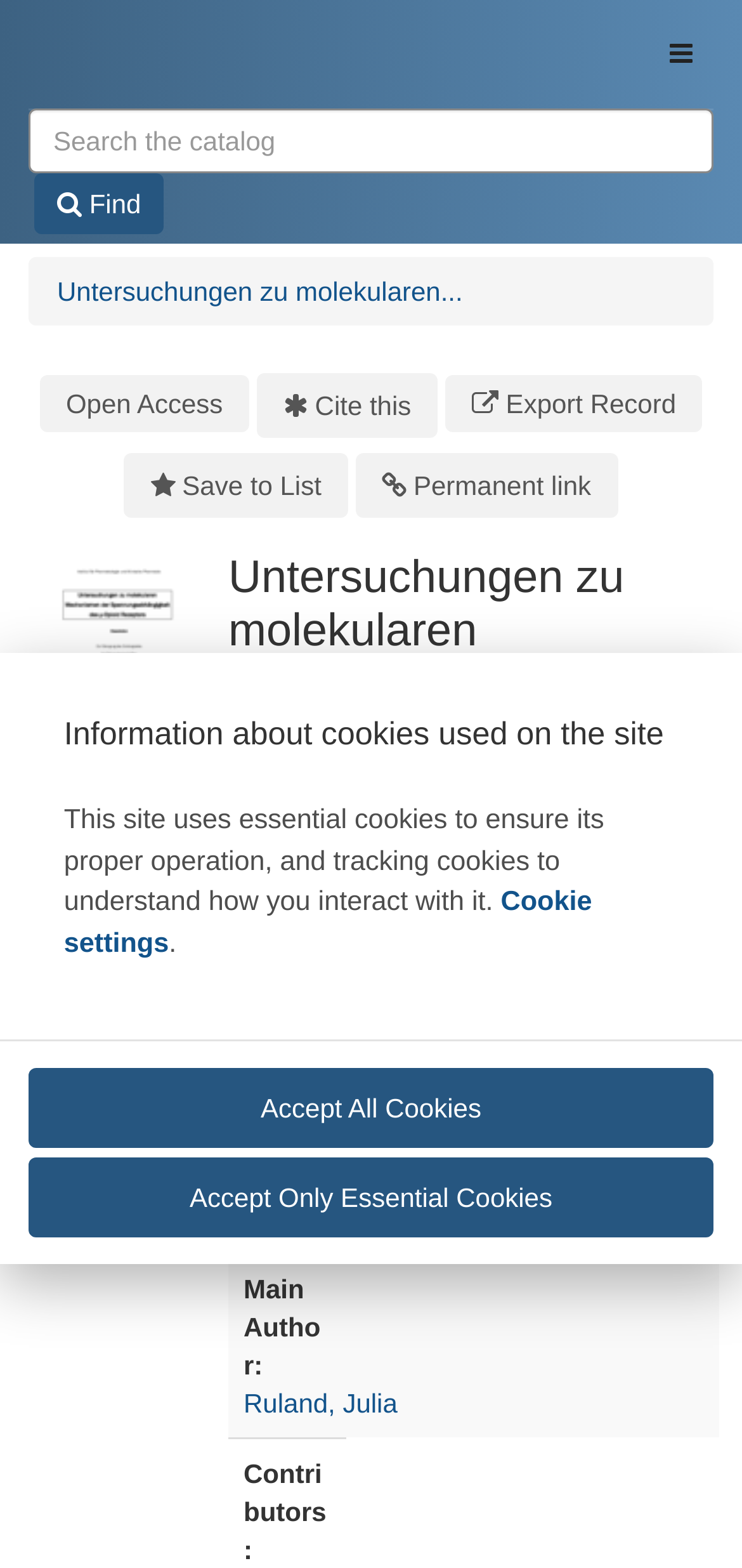Determine the bounding box coordinates of the section I need to click to execute the following instruction: "Open access". Provide the coordinates as four float numbers between 0 and 1, i.e., [left, top, right, bottom].

[0.053, 0.239, 0.336, 0.275]